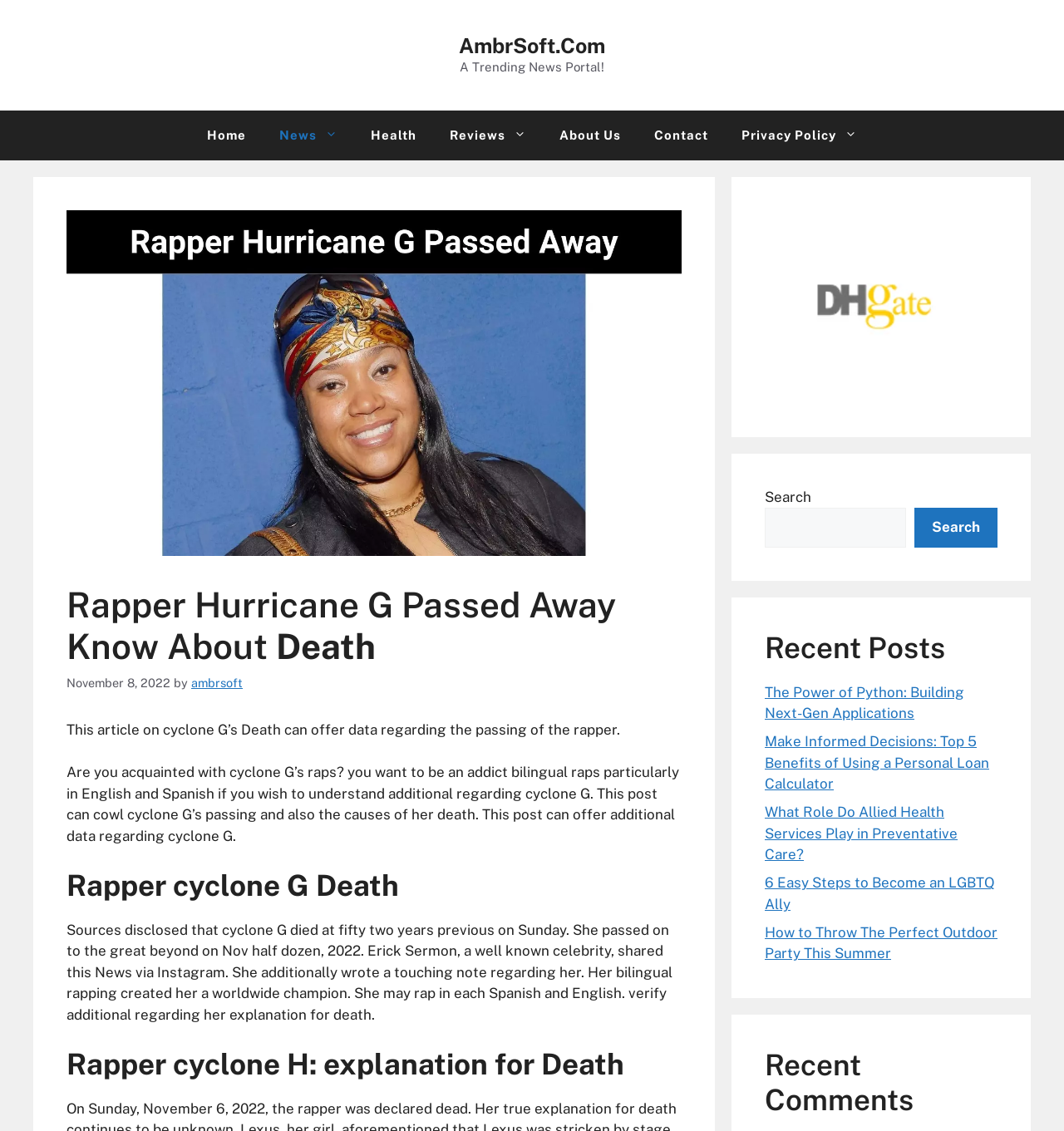Determine the bounding box coordinates for the area you should click to complete the following instruction: "Visit the 'About Us' page".

[0.51, 0.097, 0.599, 0.141]